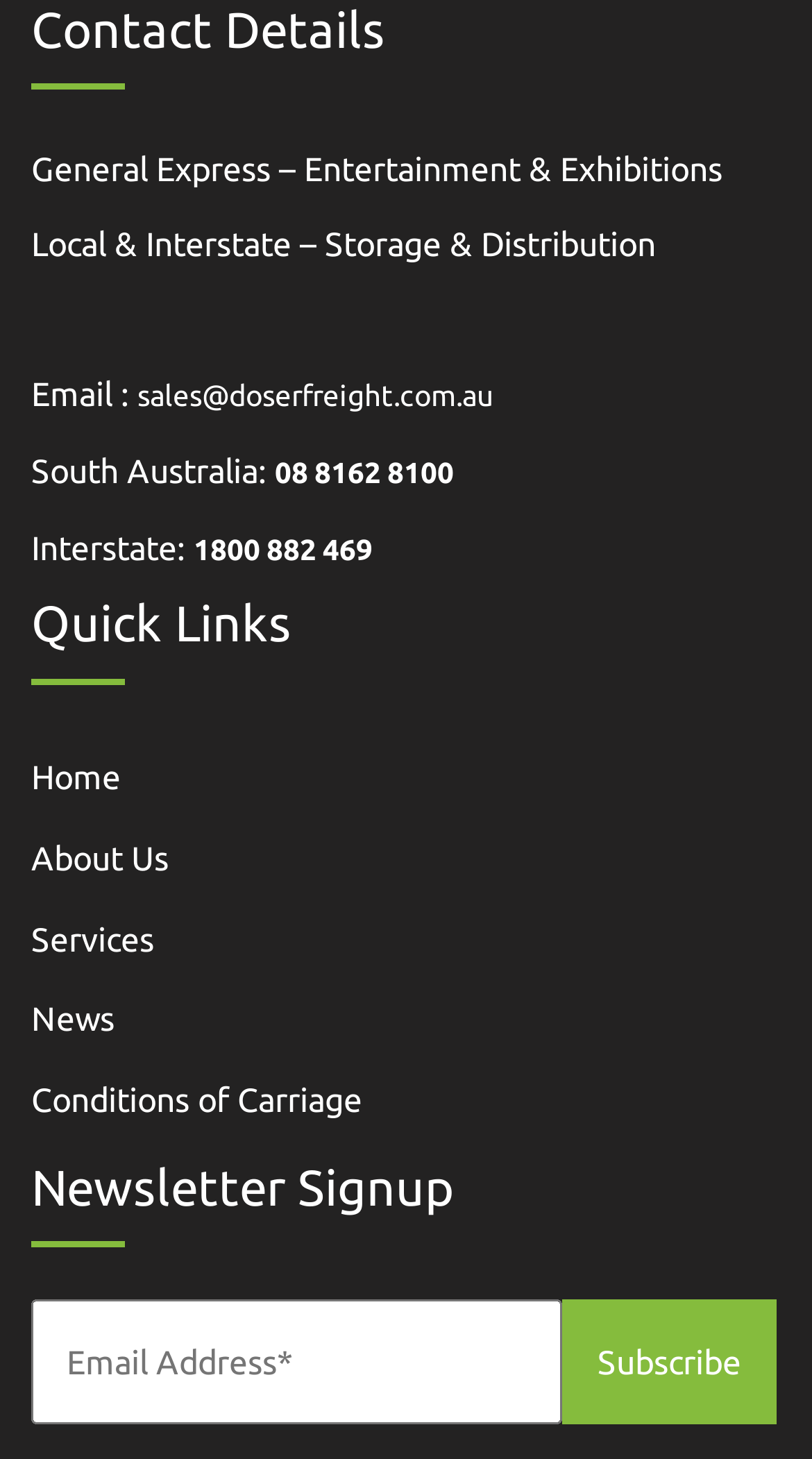How many quick links are available?
Please provide a single word or phrase as your answer based on the image.

6